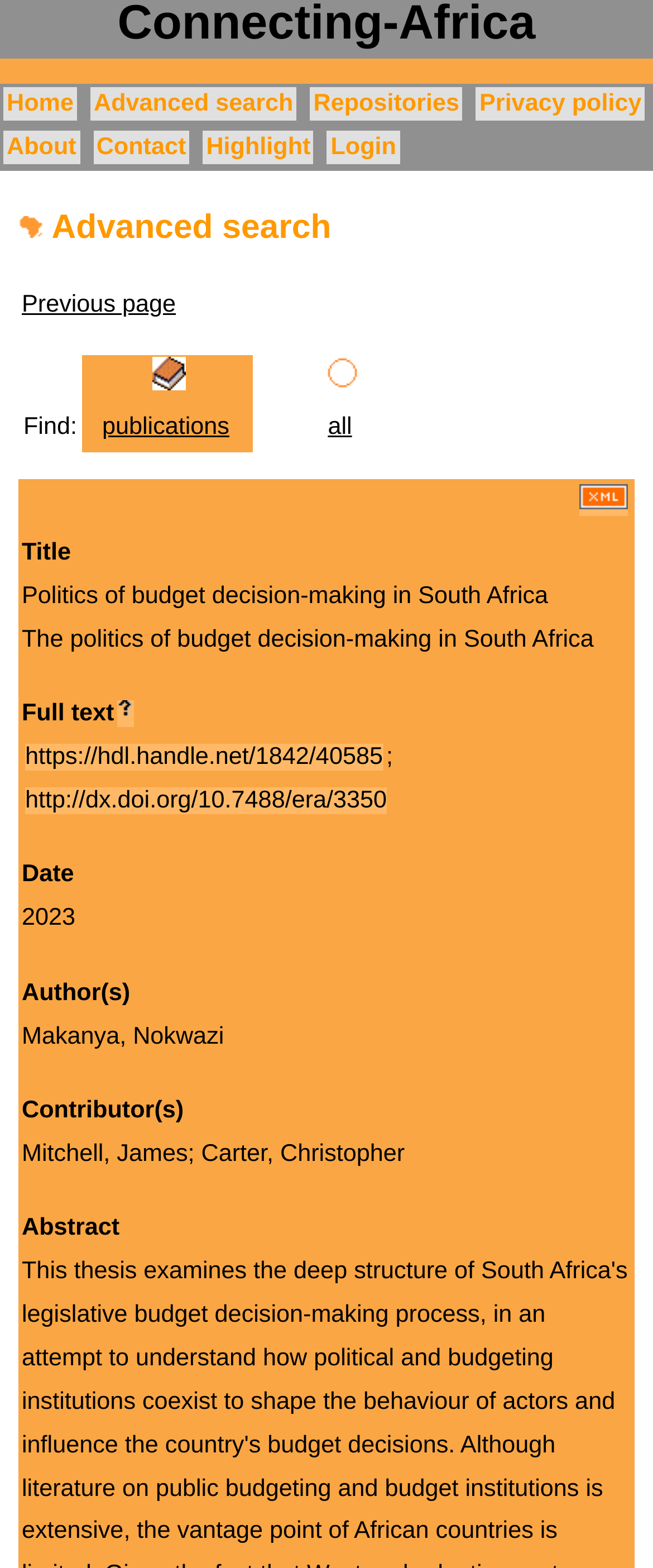What is the full text link for the first search result?
Please provide a comprehensive answer based on the information in the image.

I looked at the first table row in the search results section and found the full text link, which is 'https://hdl.handle.net/1842/40585'.